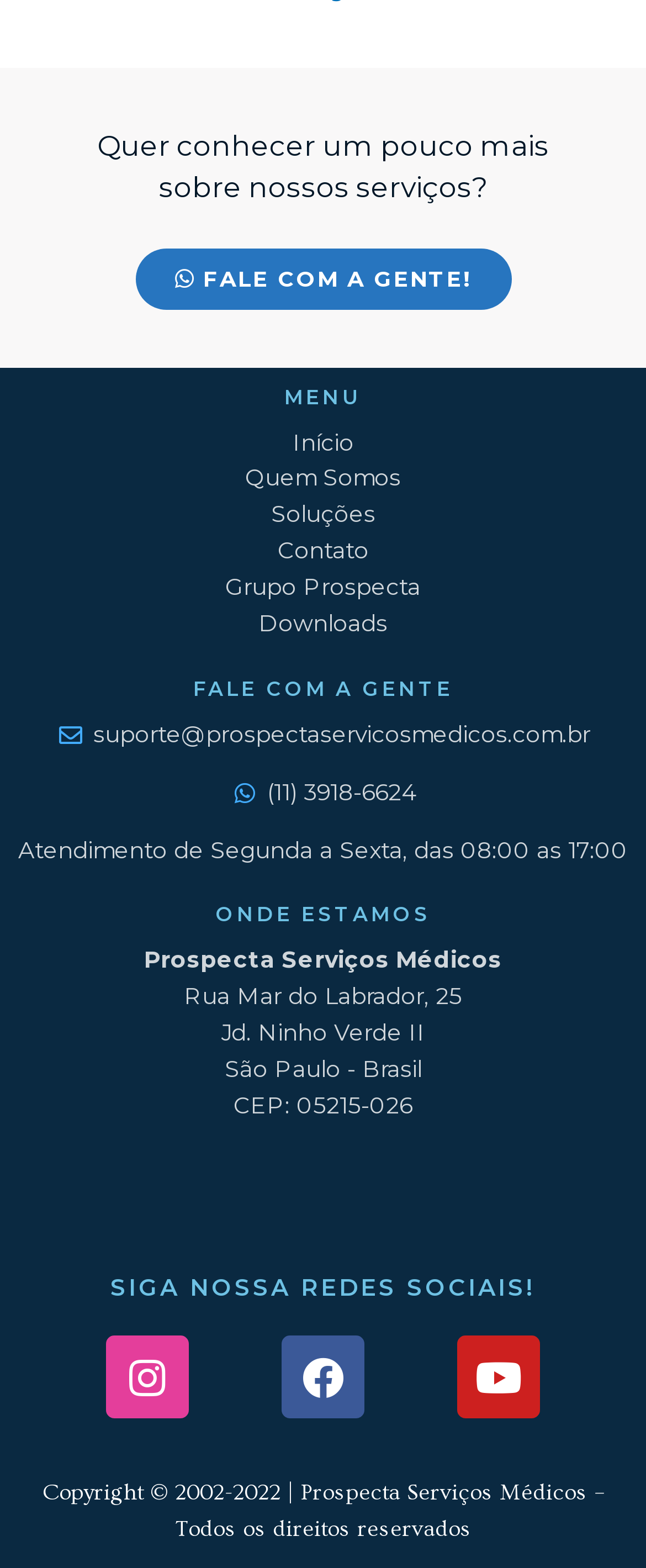Answer with a single word or phrase: 
What is the company's email address?

suporte@prospectaservicosmedicos.com.br